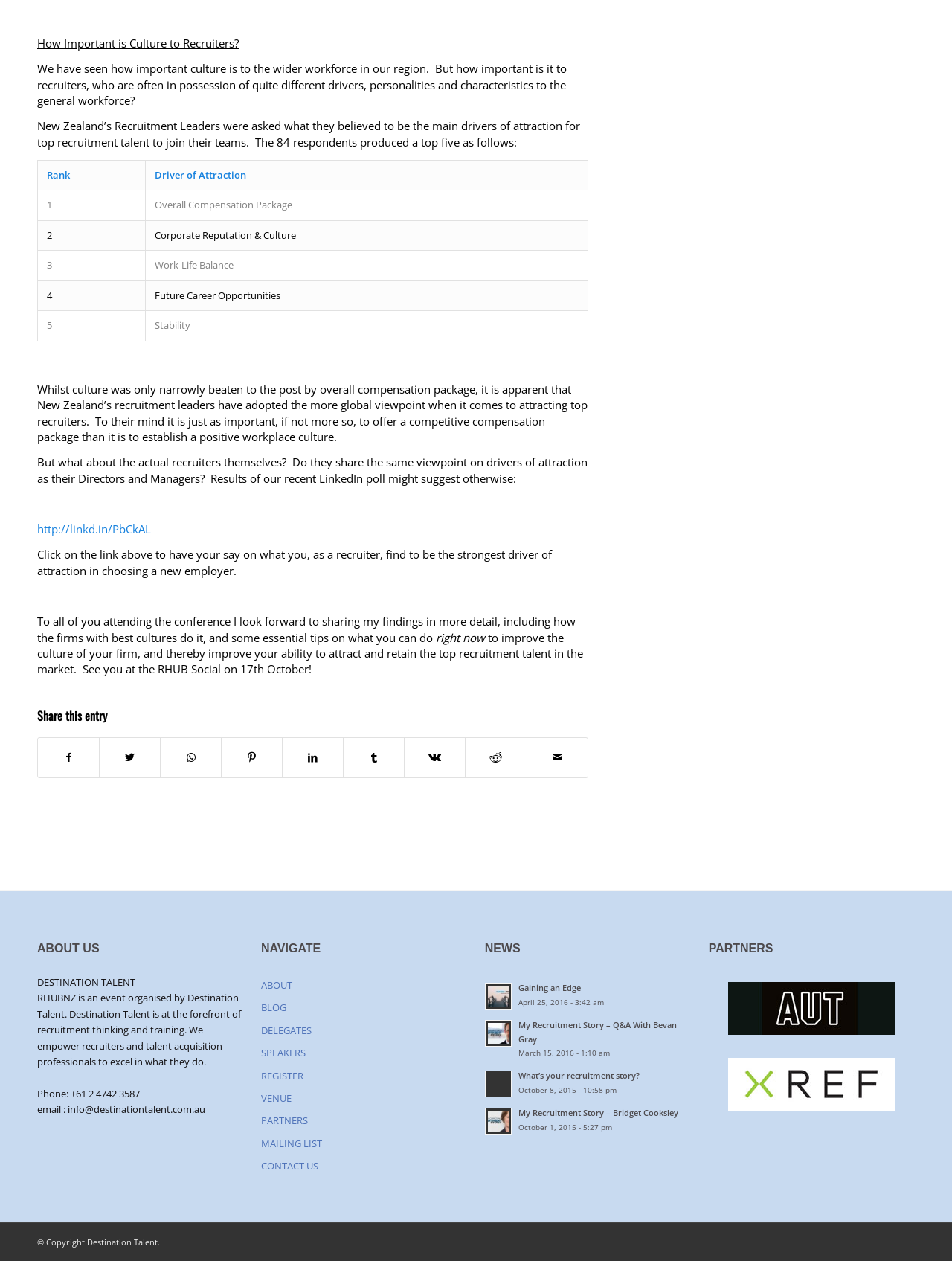Find and provide the bounding box coordinates for the UI element described with: "What’s your recruitment story?".

[0.544, 0.848, 0.672, 0.857]